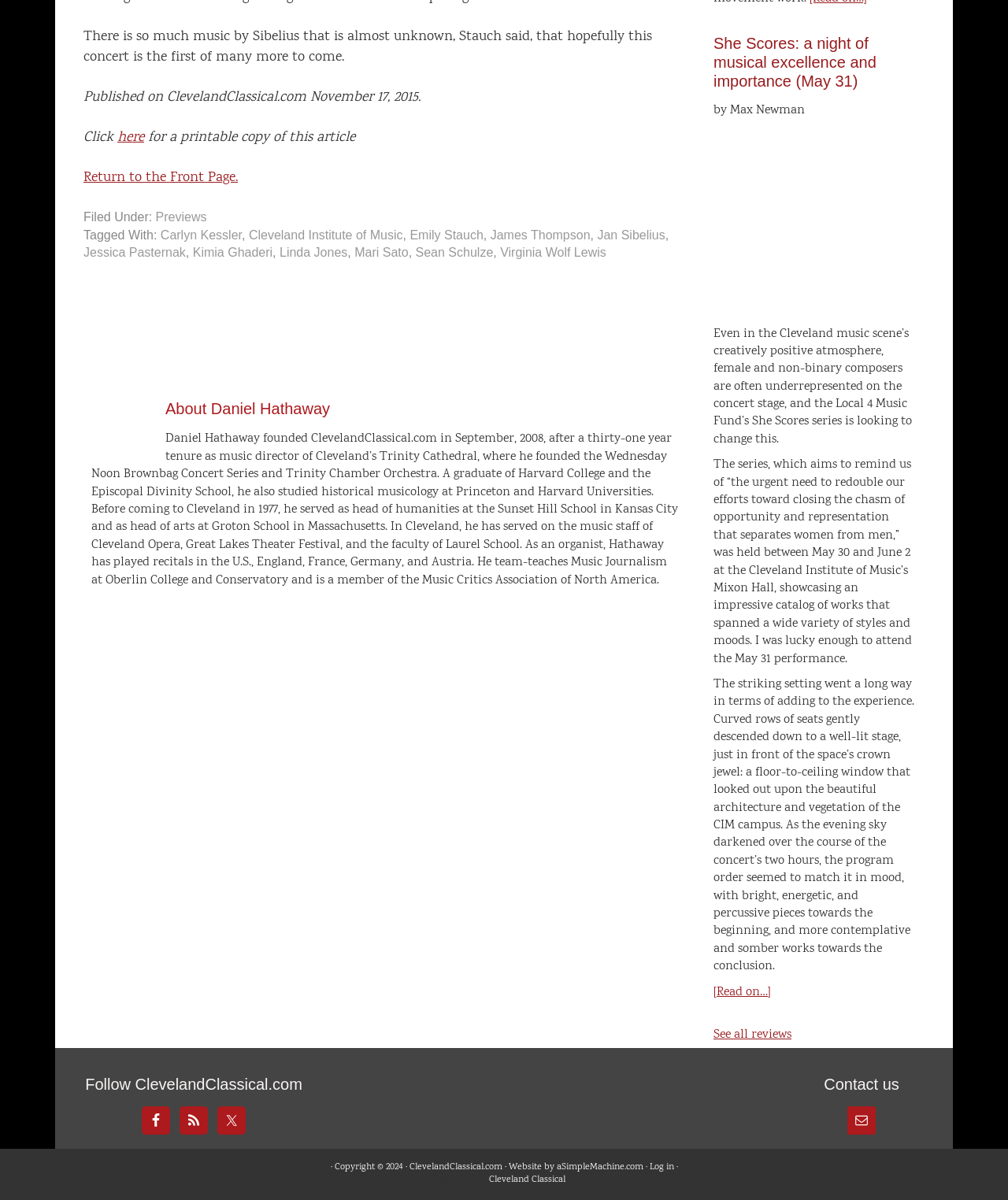Identify the bounding box coordinates of the clickable region to carry out the given instruction: "Contact us via email".

[0.841, 0.922, 0.869, 0.946]